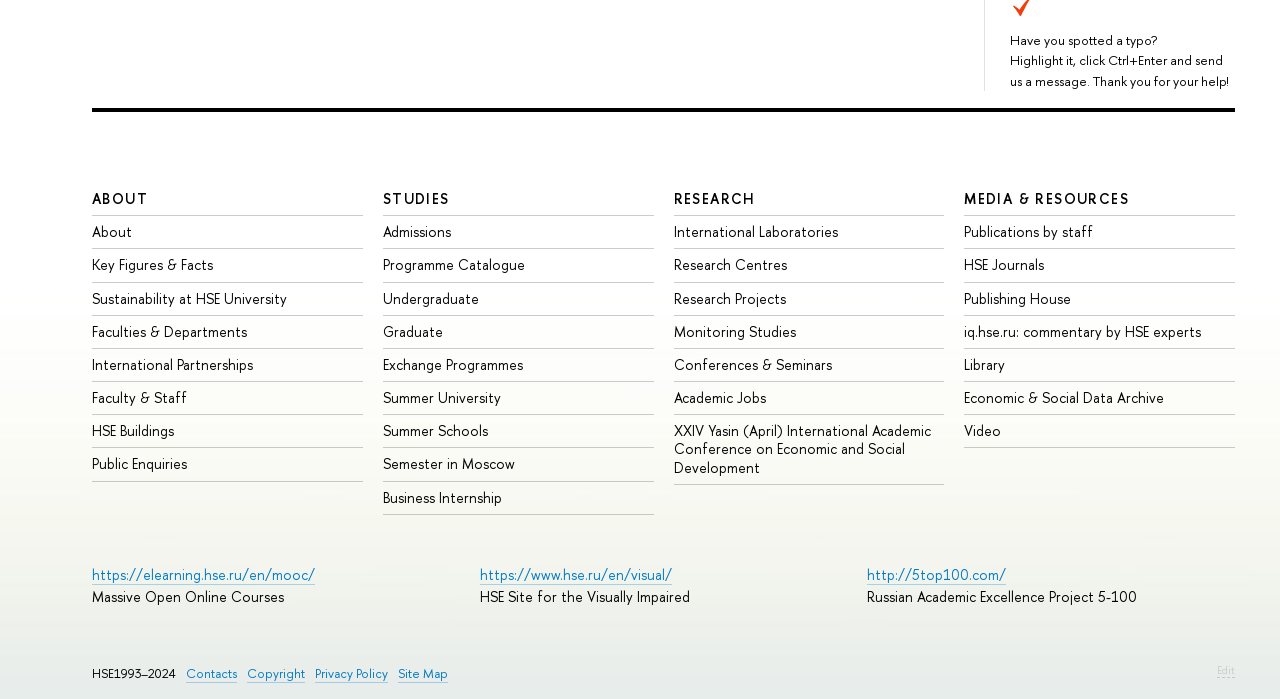What is the name of the conference?
Look at the image and construct a detailed response to the question.

The name of the conference can be found in the link element with the text 'XXIV Yasin (April) International Academic Conference on Economic and Social Development', which is located under the 'RESEARCH' category.